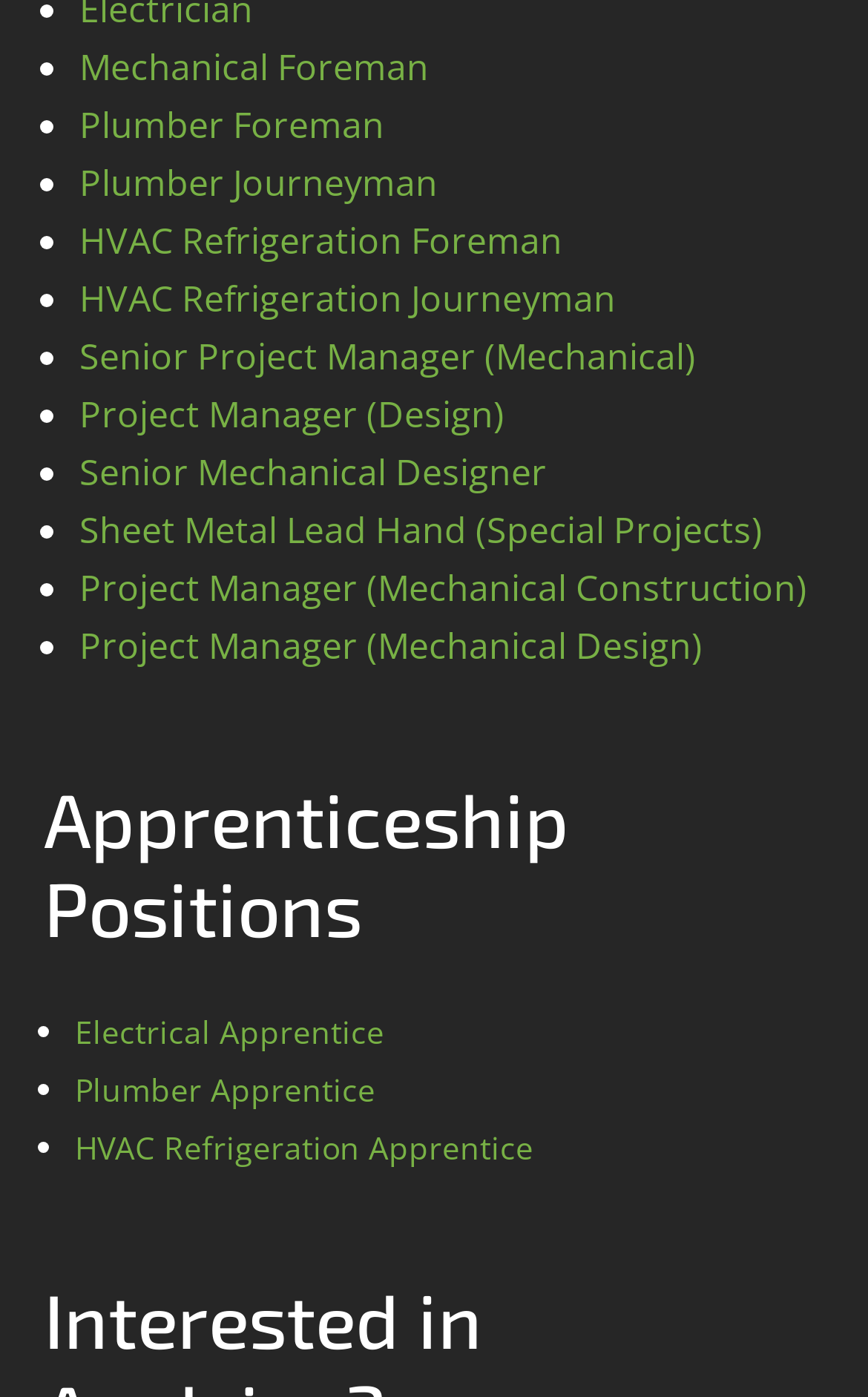Please identify the bounding box coordinates of the element I need to click to follow this instruction: "Click on Mechanical Foreman".

[0.091, 0.03, 0.494, 0.065]